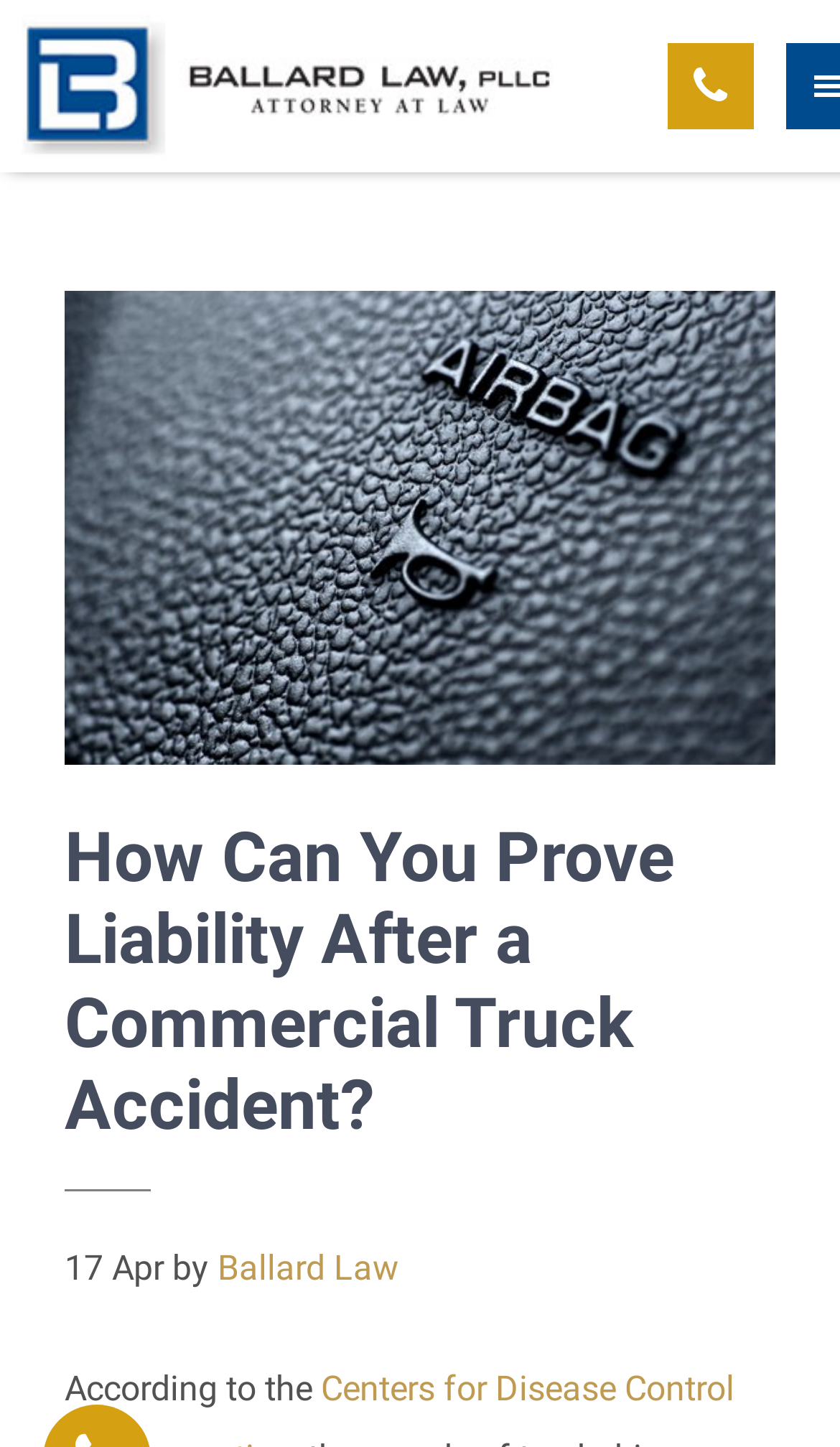Find the bounding box of the UI element described as follows: "Call Us At (769) 572-5111".

[0.756, 0.03, 0.936, 0.089]